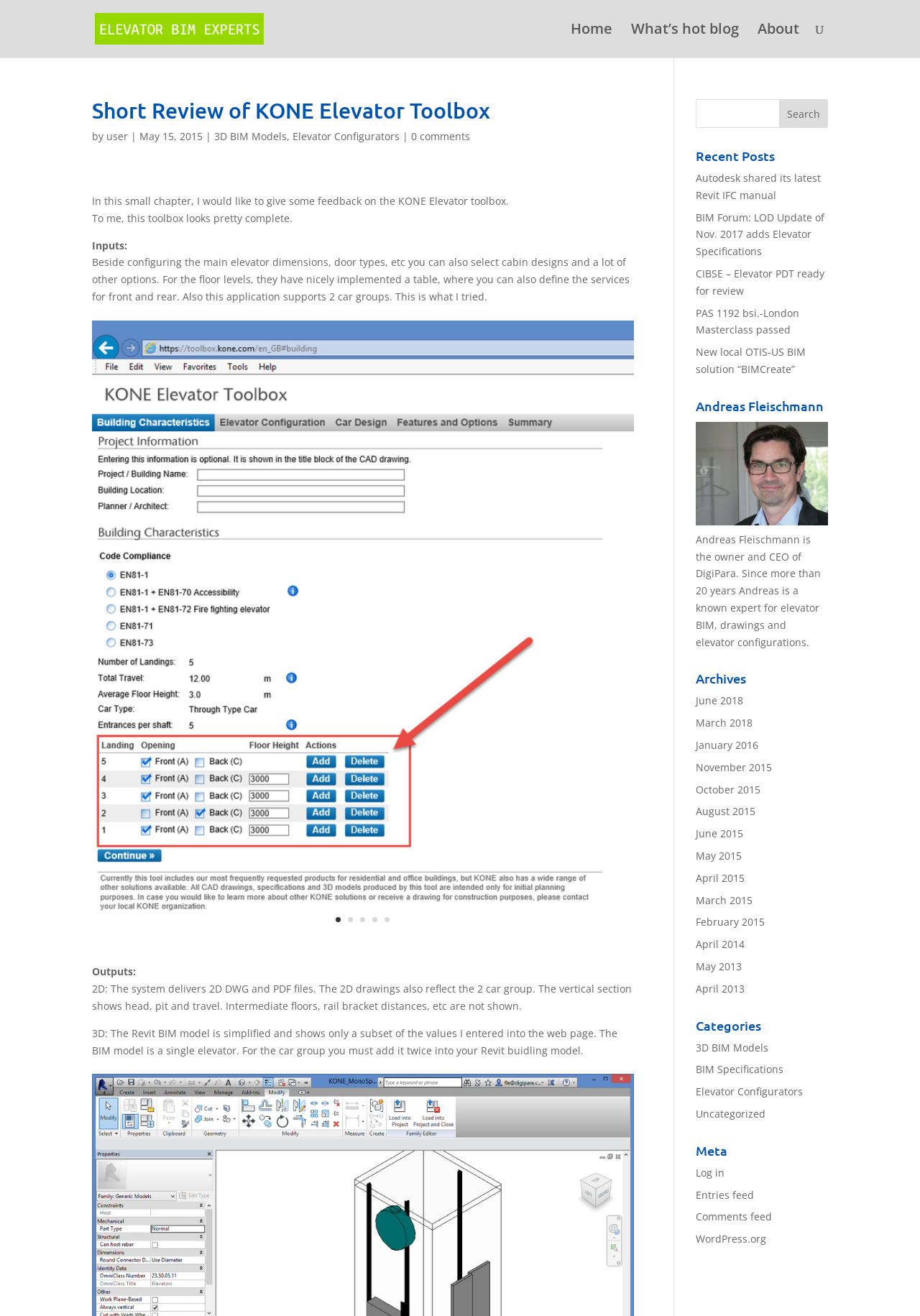Can you find the bounding box coordinates for the element that needs to be clicked to execute this instruction: "View the archives of May 2015"? The coordinates should be given as four float numbers between 0 and 1, i.e., [left, top, right, bottom].

[0.756, 0.645, 0.806, 0.655]